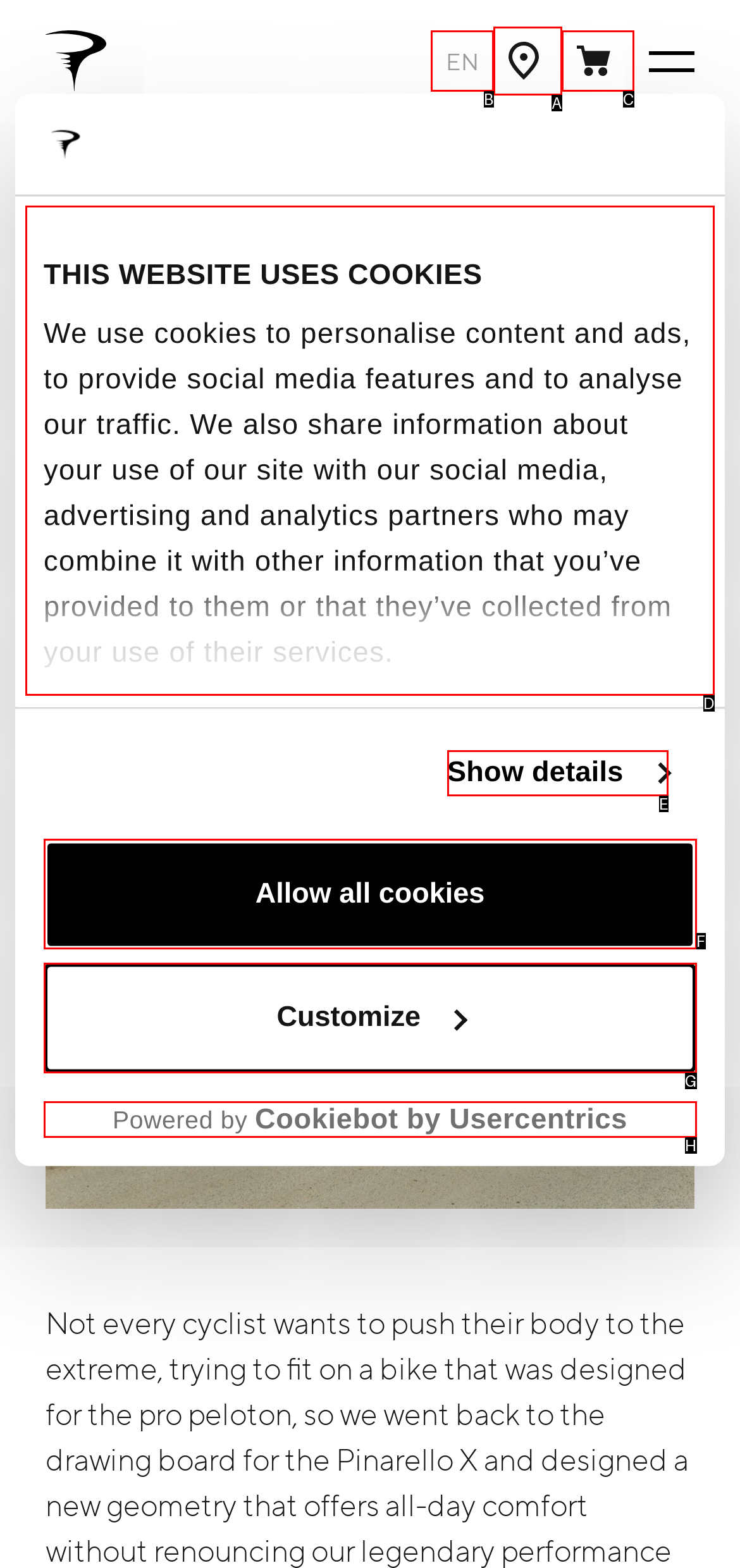Find the option that matches this description: Show details
Provide the matching option's letter directly.

E